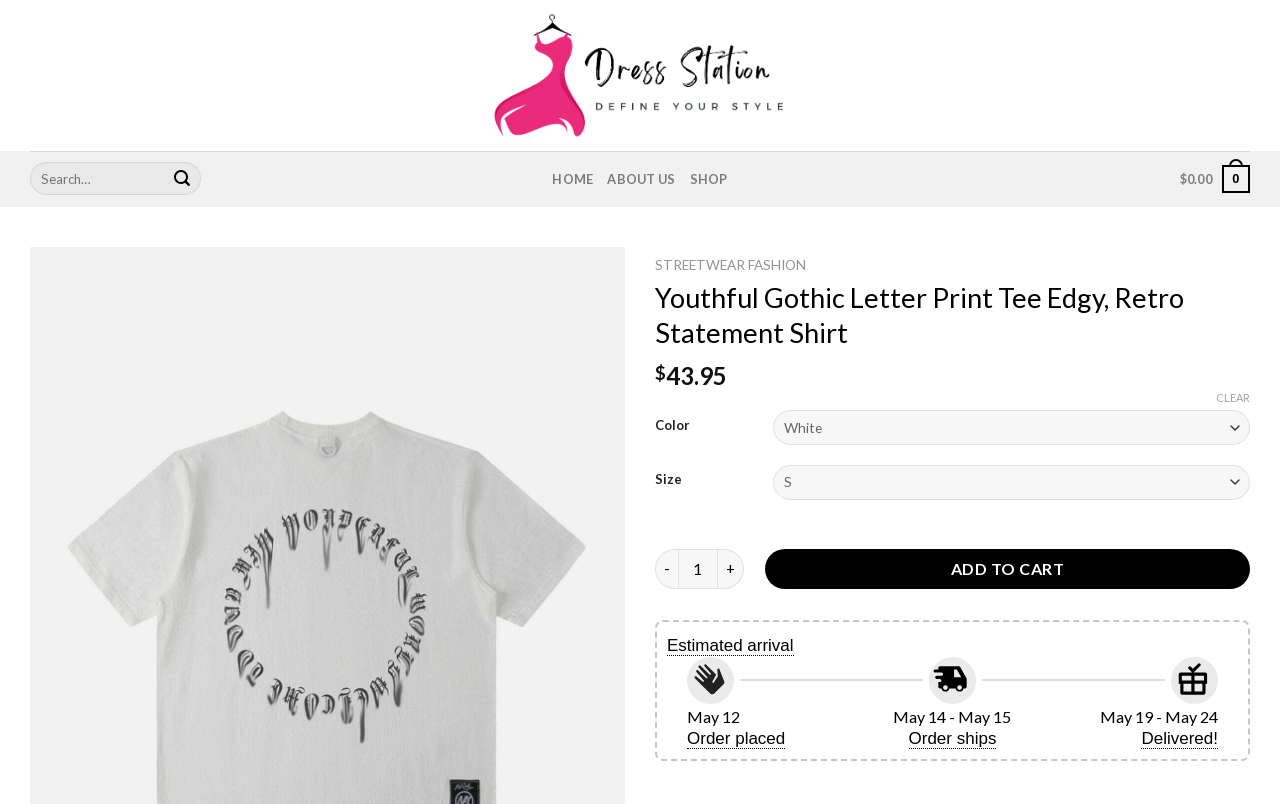Find and indicate the bounding box coordinates of the region you should select to follow the given instruction: "Add to cart".

[0.598, 0.682, 0.977, 0.732]